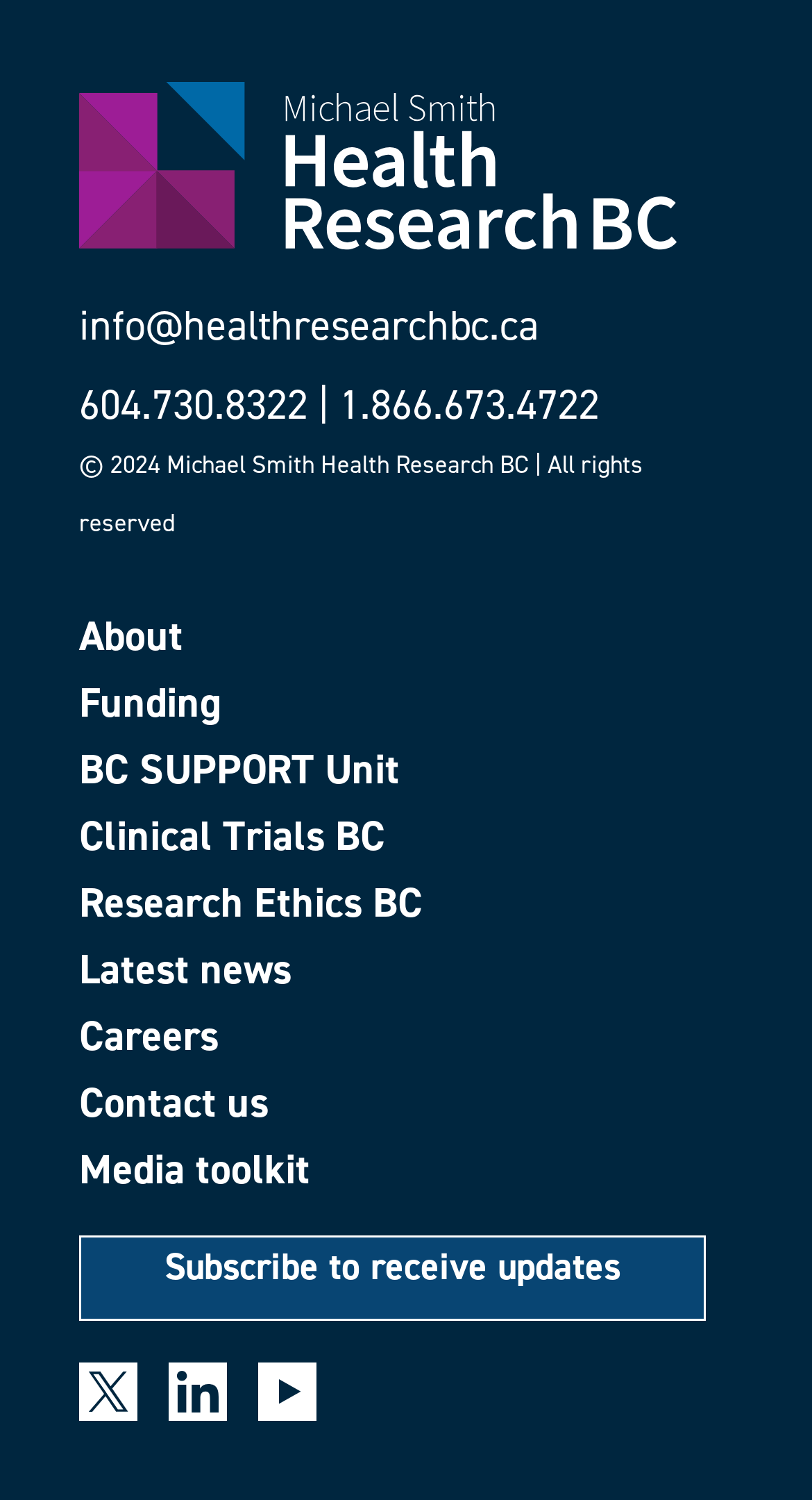How many links are there in the main menu? Please answer the question using a single word or phrase based on the image.

8